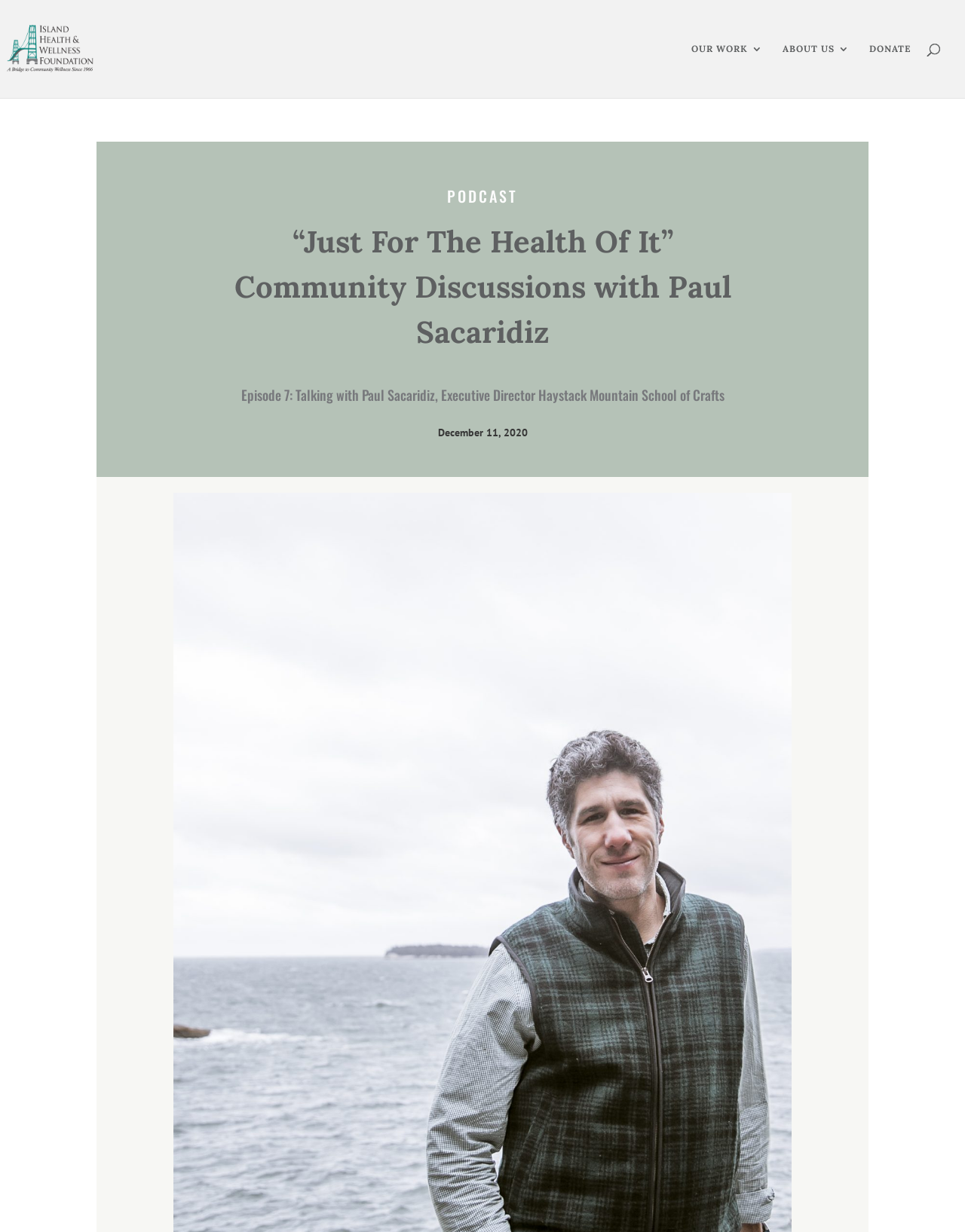Provide a short, one-word or phrase answer to the question below:
What is the name of the organization linked at the top?

Island Health & Wellness Foundation